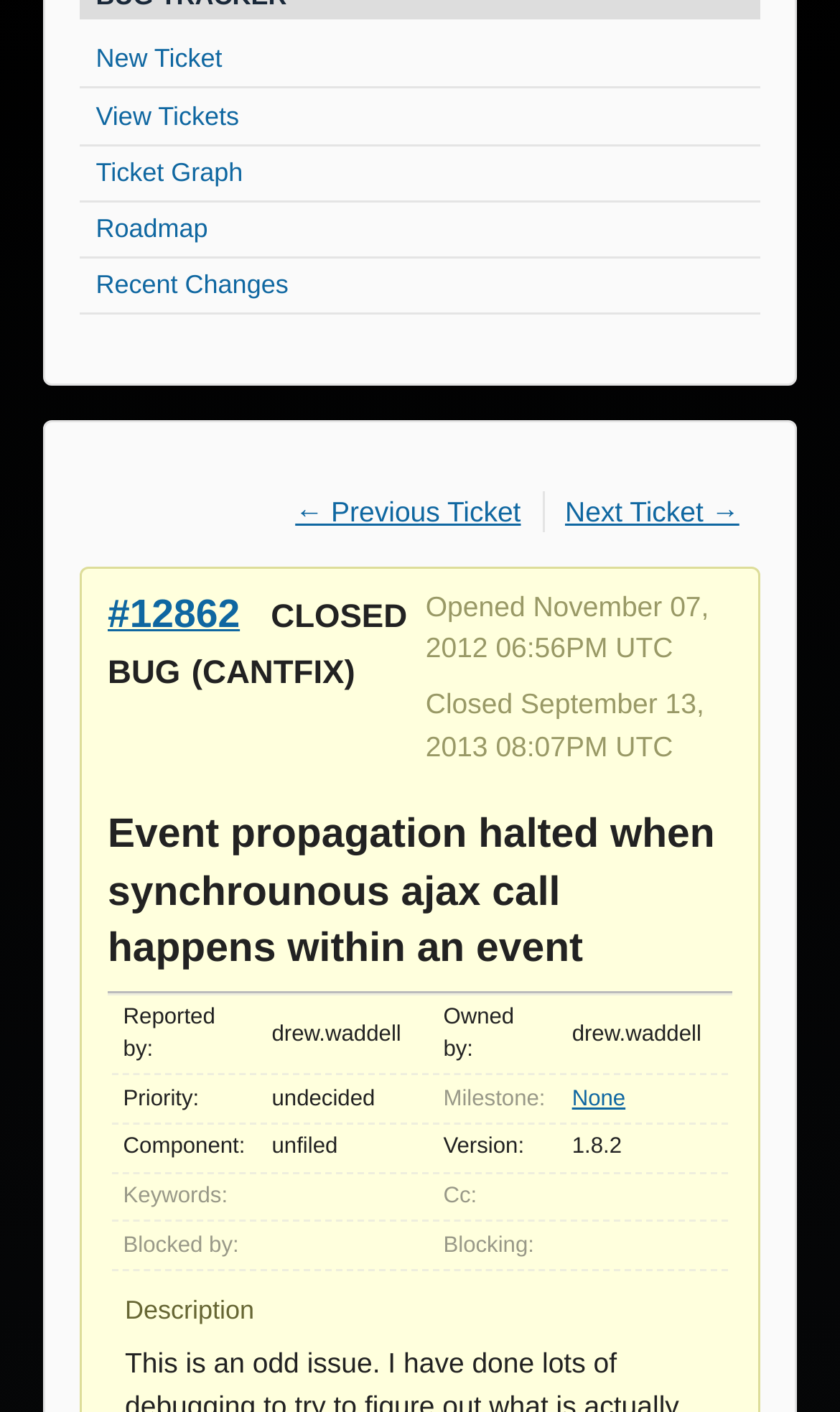Can you find the bounding box coordinates for the UI element given this description: "Next Ticket →"? Provide the coordinates as four float numbers between 0 and 1: [left, top, right, bottom].

[0.673, 0.35, 0.88, 0.373]